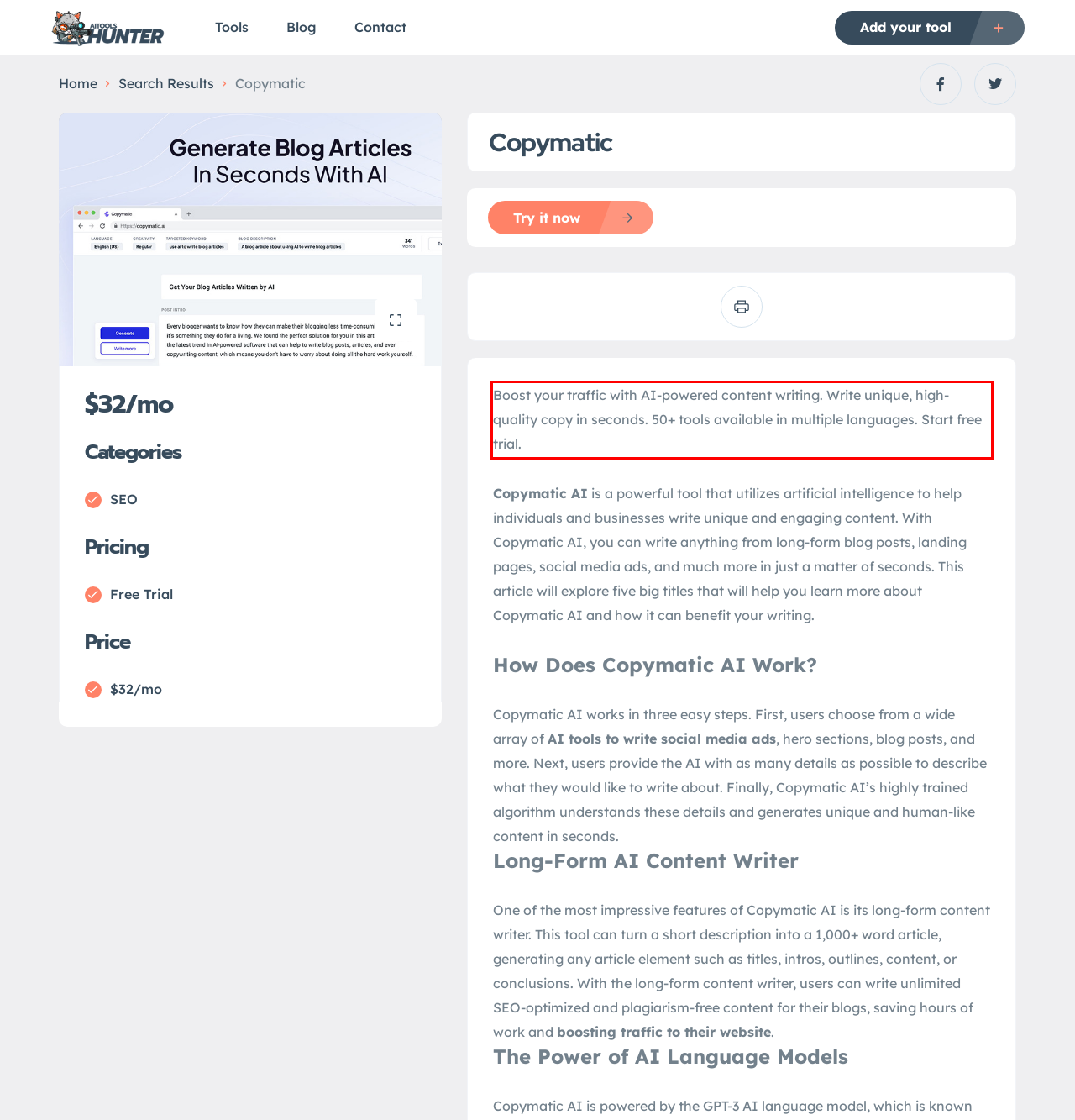Analyze the screenshot of the webpage and extract the text from the UI element that is inside the red bounding box.

Boost your traffic with AI-powered content writing. Write unique, high-quality copy in seconds. 50+ tools available in multiple languages. Start free trial.